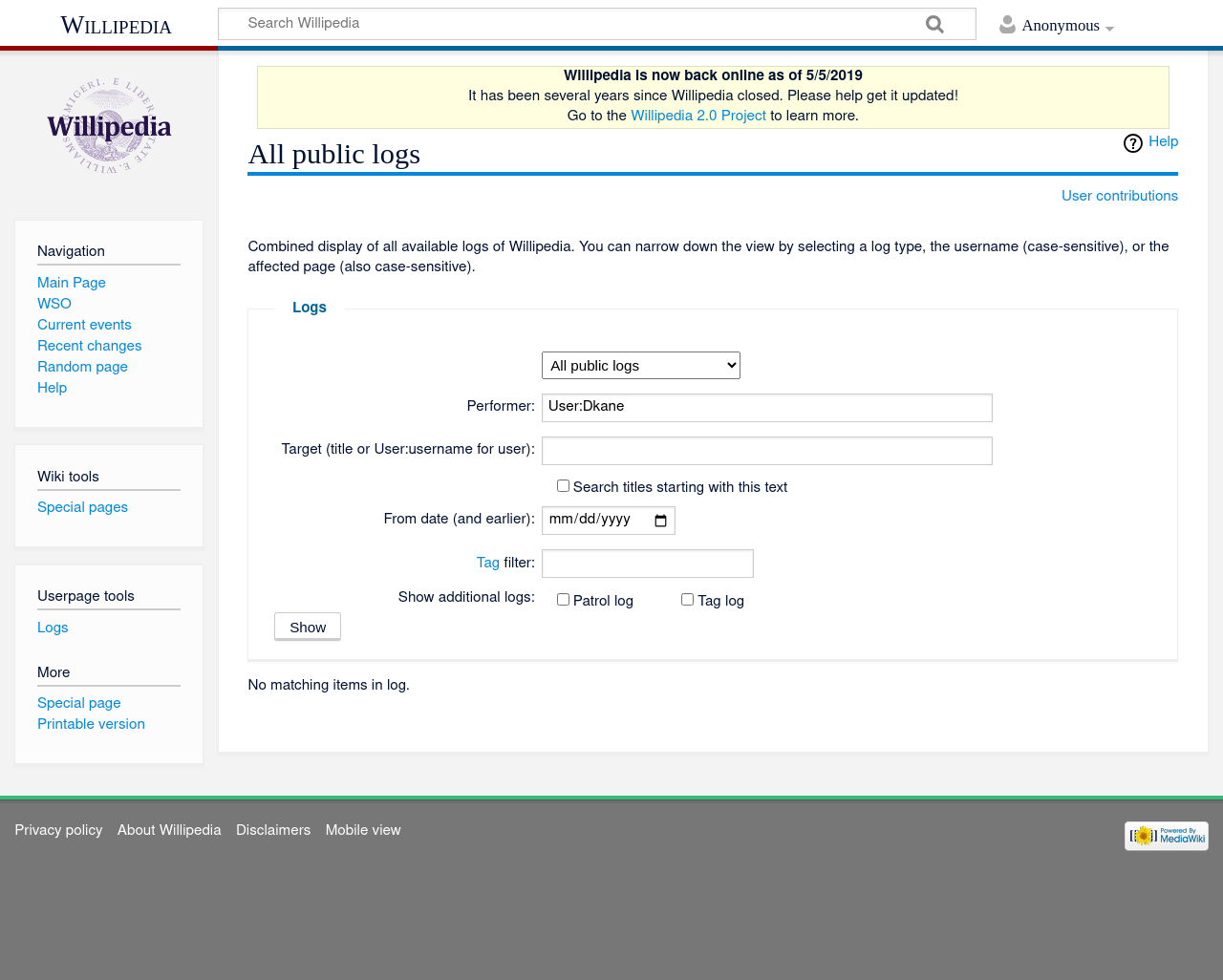What types of logs can be shown?
Using the details from the image, give an elaborate explanation to answer the question.

The webpage provides checkboxes for 'Patrol log' and 'Tag log', which implies that these are two types of logs that can be displayed. Users can select these options to view the corresponding logs.